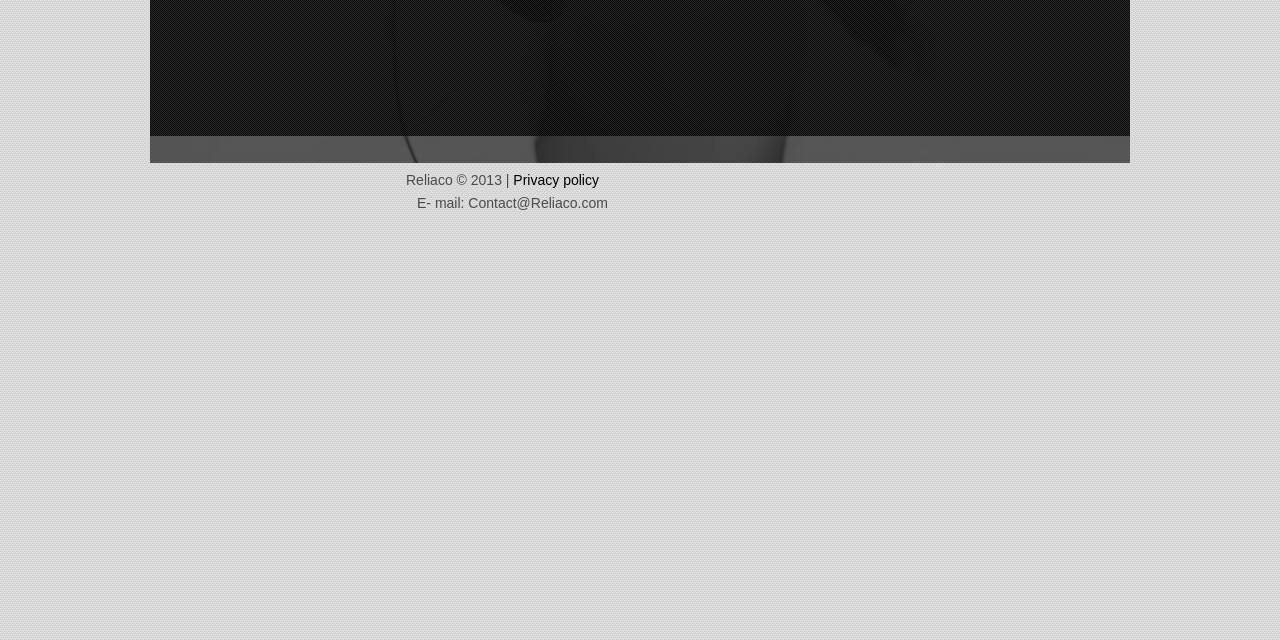Extract the bounding box coordinates for the UI element described by the text: "title="Crypto News Flash"". The coordinates should be in the form of [left, top, right, bottom] with values between 0 and 1.

None